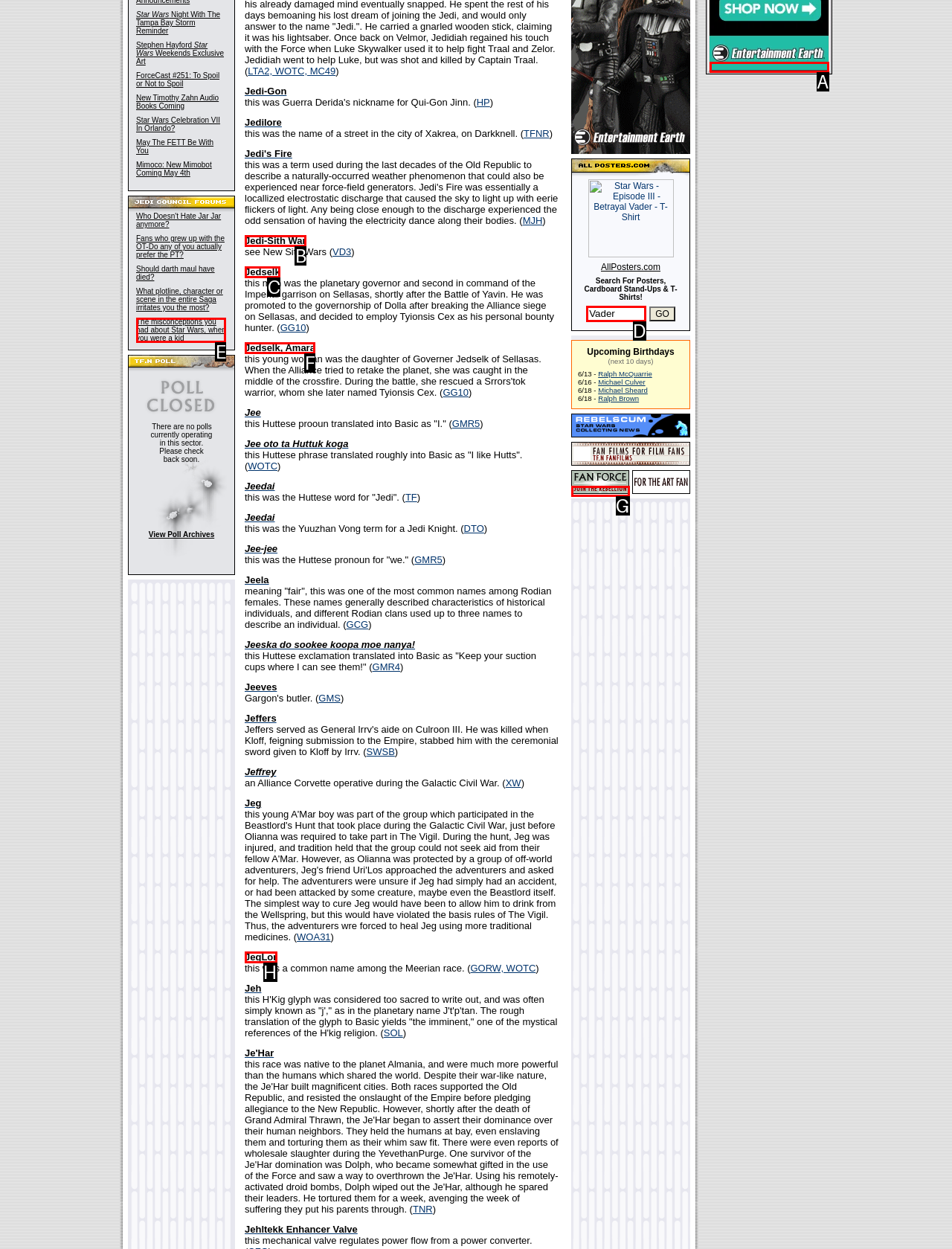Determine which option aligns with the description: Wilke.... Provide the letter of the chosen option directly.

None